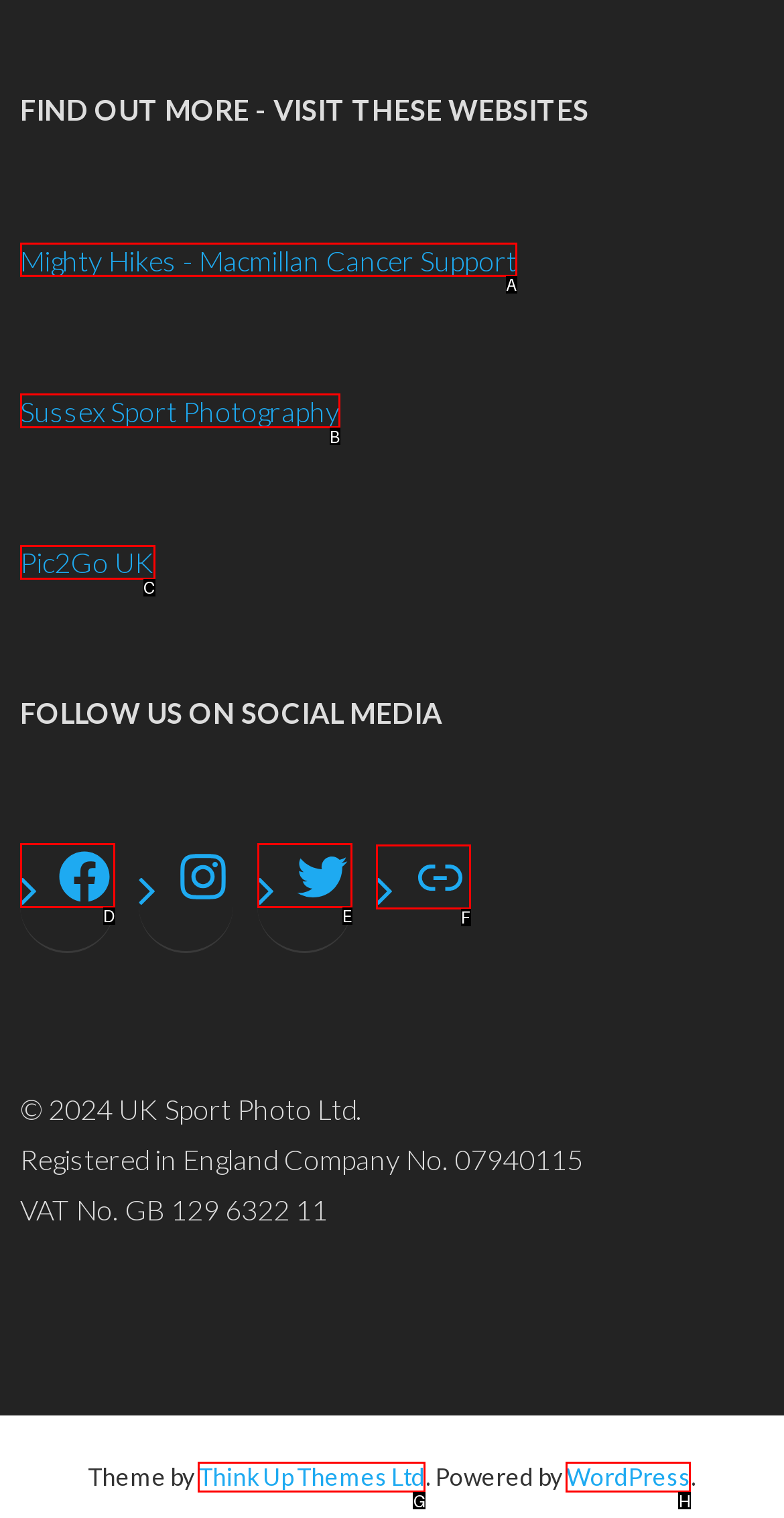Identify the correct UI element to click for this instruction: visit Mighty Hikes - Macmillan Cancer Support website
Respond with the appropriate option's letter from the provided choices directly.

A